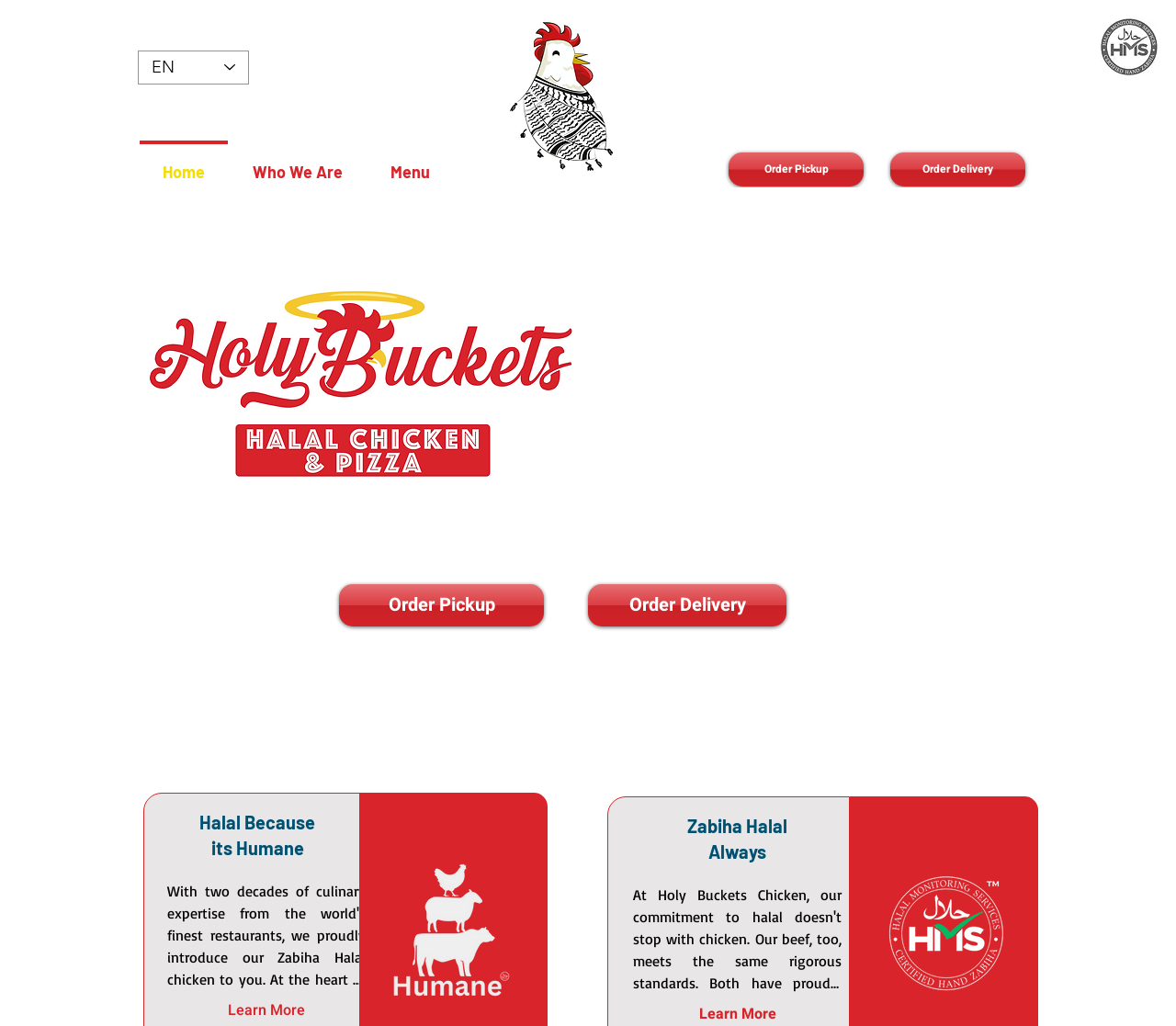What type of food does Holy Buckets serve? From the image, respond with a single word or brief phrase.

Halal Chicken & Pizza